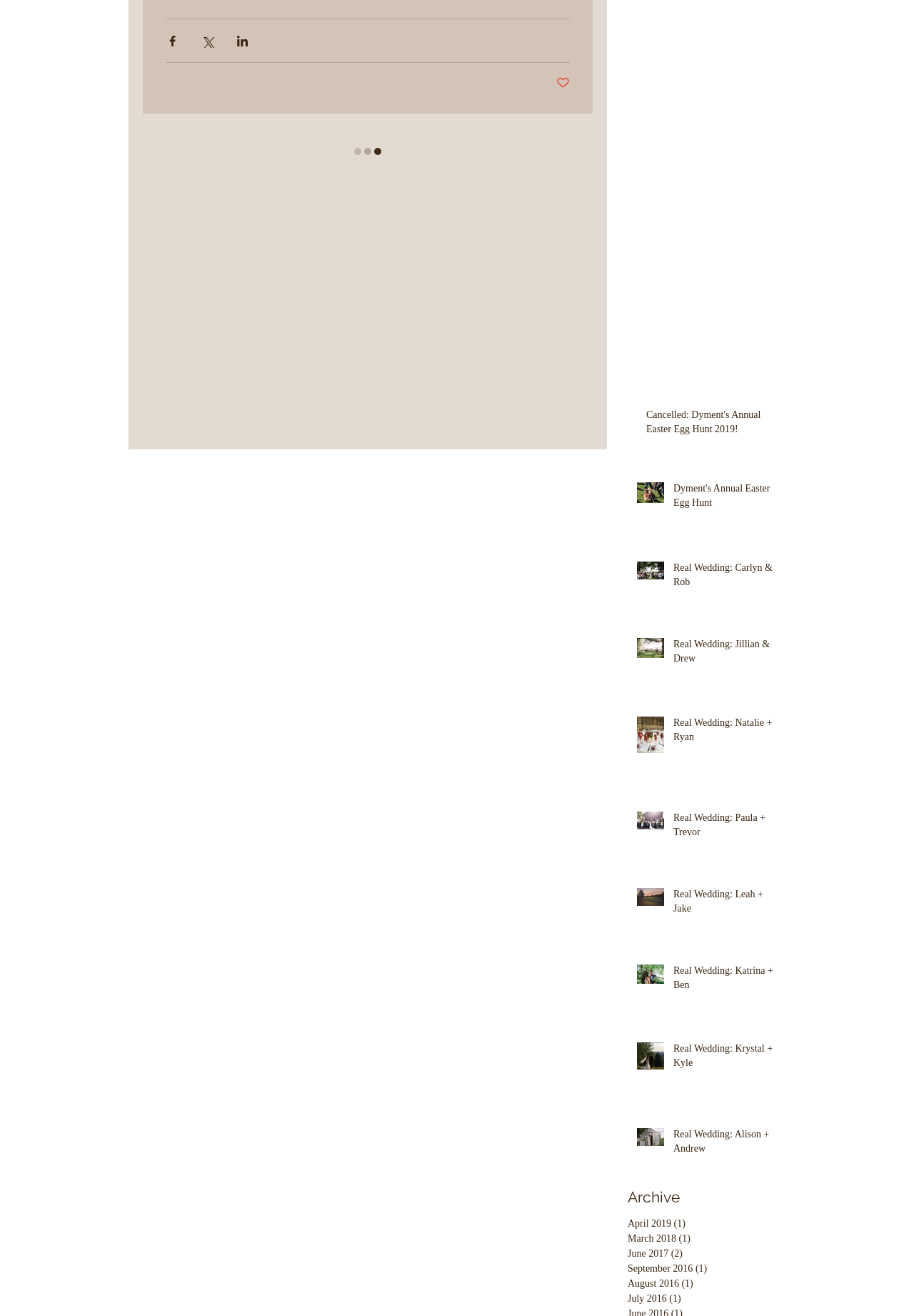How many posts are listed in the 'June 2017' archive?
Using the image as a reference, deliver a detailed and thorough answer to the question.

According to the 'Archive' section, the 'June 2017' archive contains 2 posts, which can be accessed by clicking on the corresponding link.